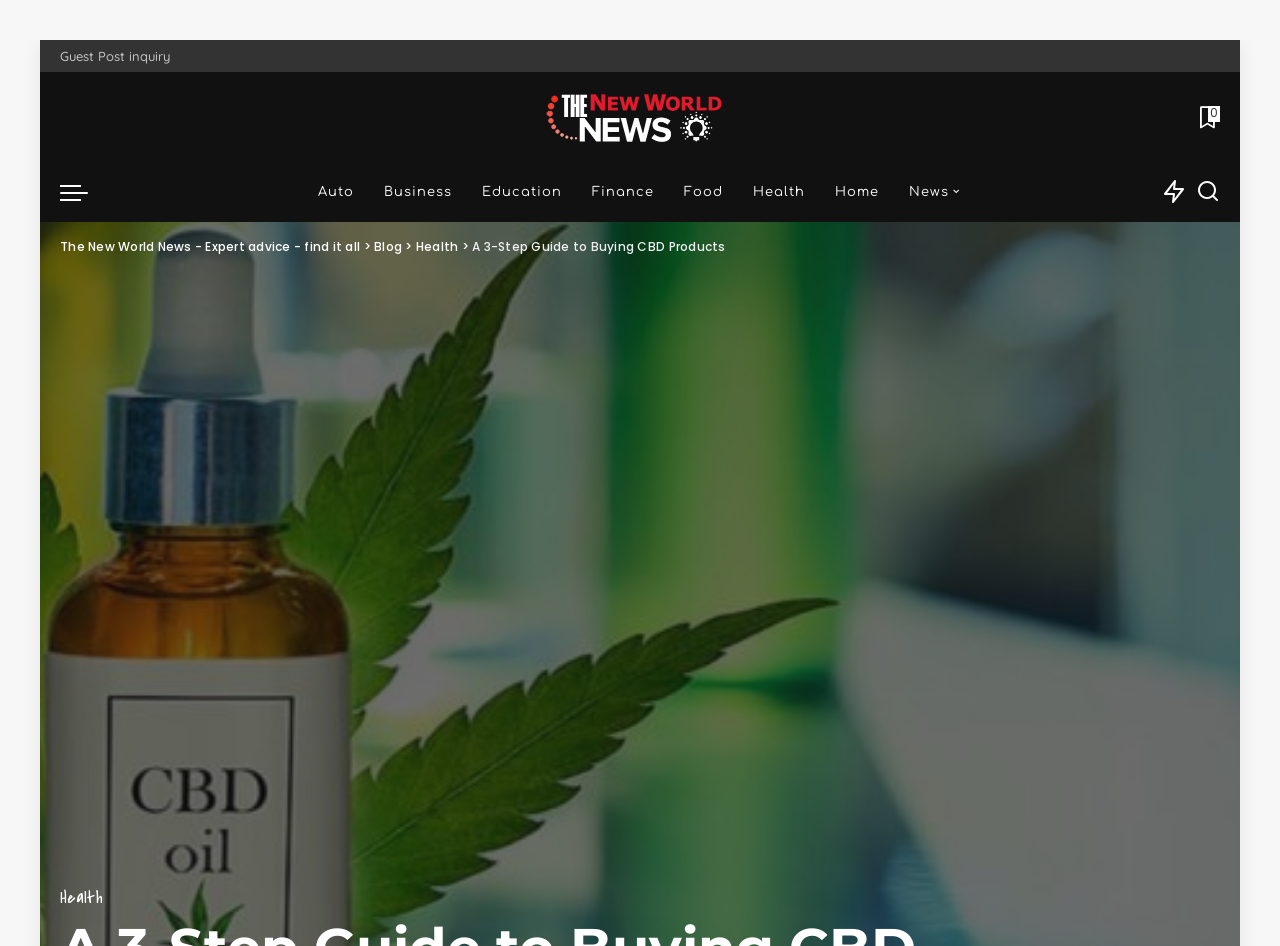Generate a thorough description of the webpage.

This webpage is about CBD products and provides a 3-step guide to buying them. At the top left, there is a link to "Guest Post inquiry" and a logo of "The New World News - Expert advice - find it all" with a corresponding image. To the right of the logo, there is a complementary element. 

Below the top section, there is a main menu with 8 categories: Auto, Business, Education, Finance, Food, Health, Home, and News. Each category is a link. 

On the right side of the main menu, there are three complementary elements, with the last one containing a link to "Search". The search section has a link to "The New World News - Expert advice - find it all", a ">" symbol, and links to "Blog" and "Health". 

The main content of the webpage is a guide to buying CBD products, with a title "A 3-Step Guide to Buying CBD Products" at the top. At the bottom left, there is another link to "Health".